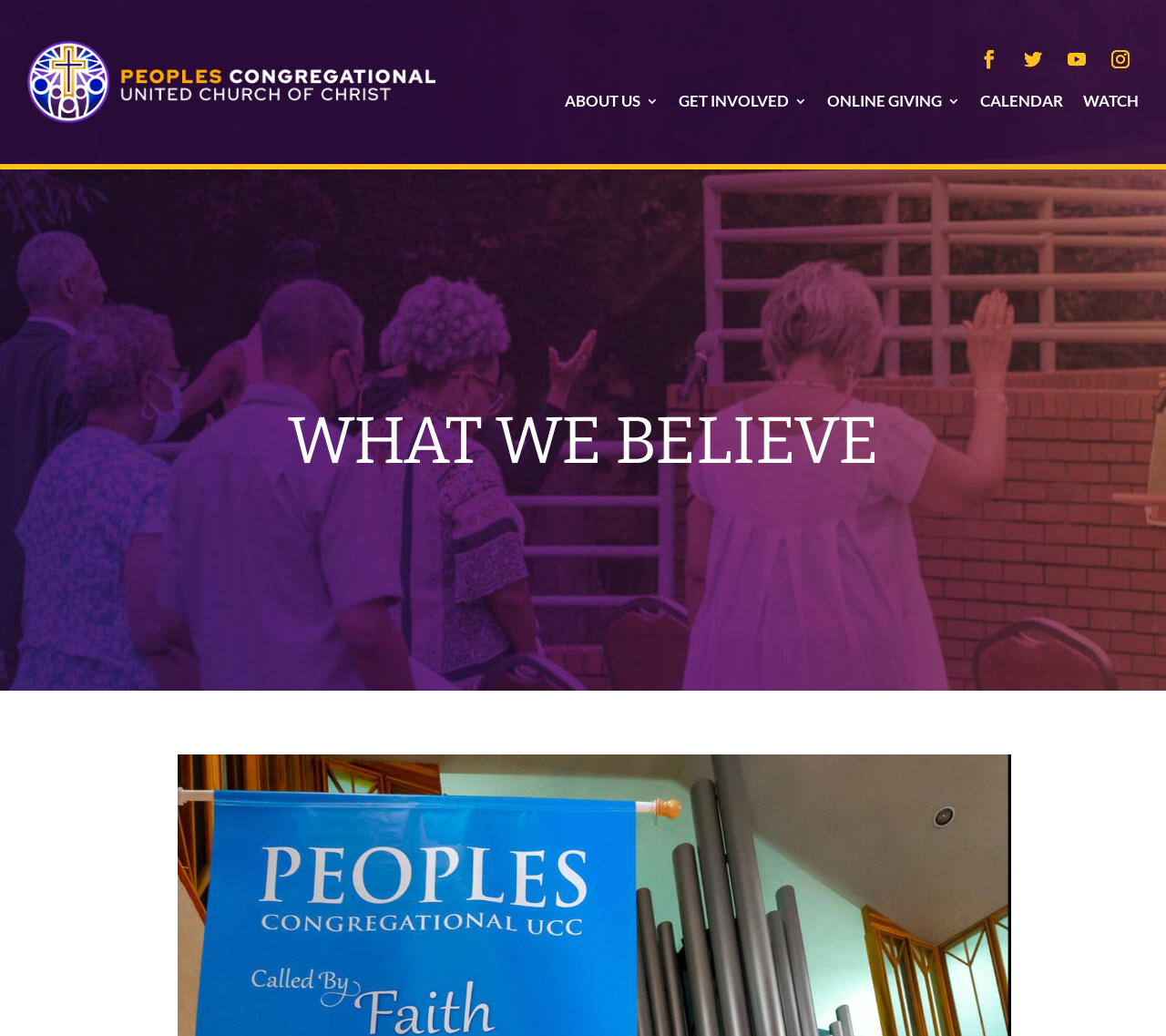Determine the bounding box coordinates for the region that must be clicked to execute the following instruction: "Click the GET INVOLVED link".

[0.582, 0.089, 0.692, 0.114]